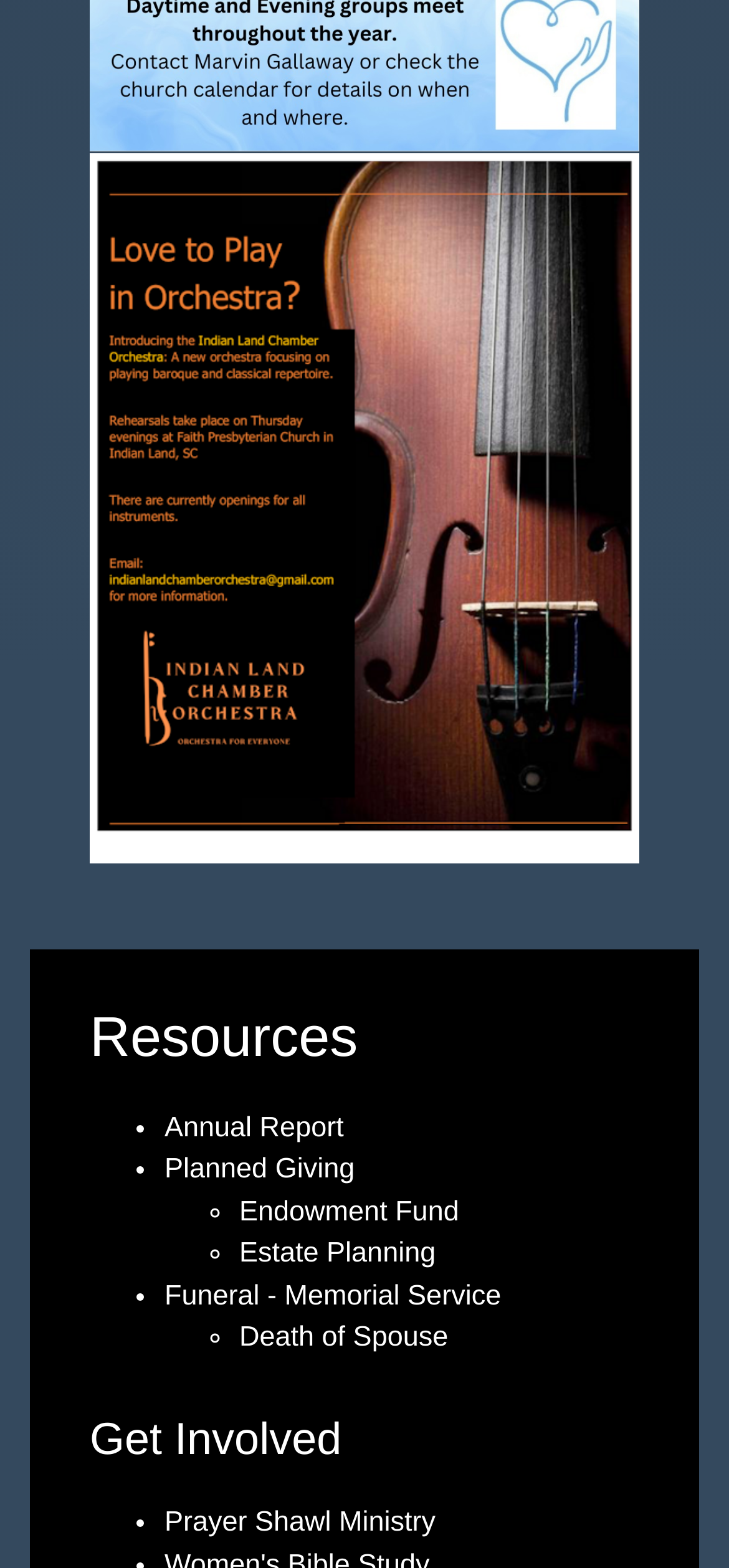Please indicate the bounding box coordinates for the clickable area to complete the following task: "View Adult Sunday School". The coordinates should be specified as four float numbers between 0 and 1, i.e., [left, top, right, bottom].

[0.095, 0.27, 0.476, 0.29]